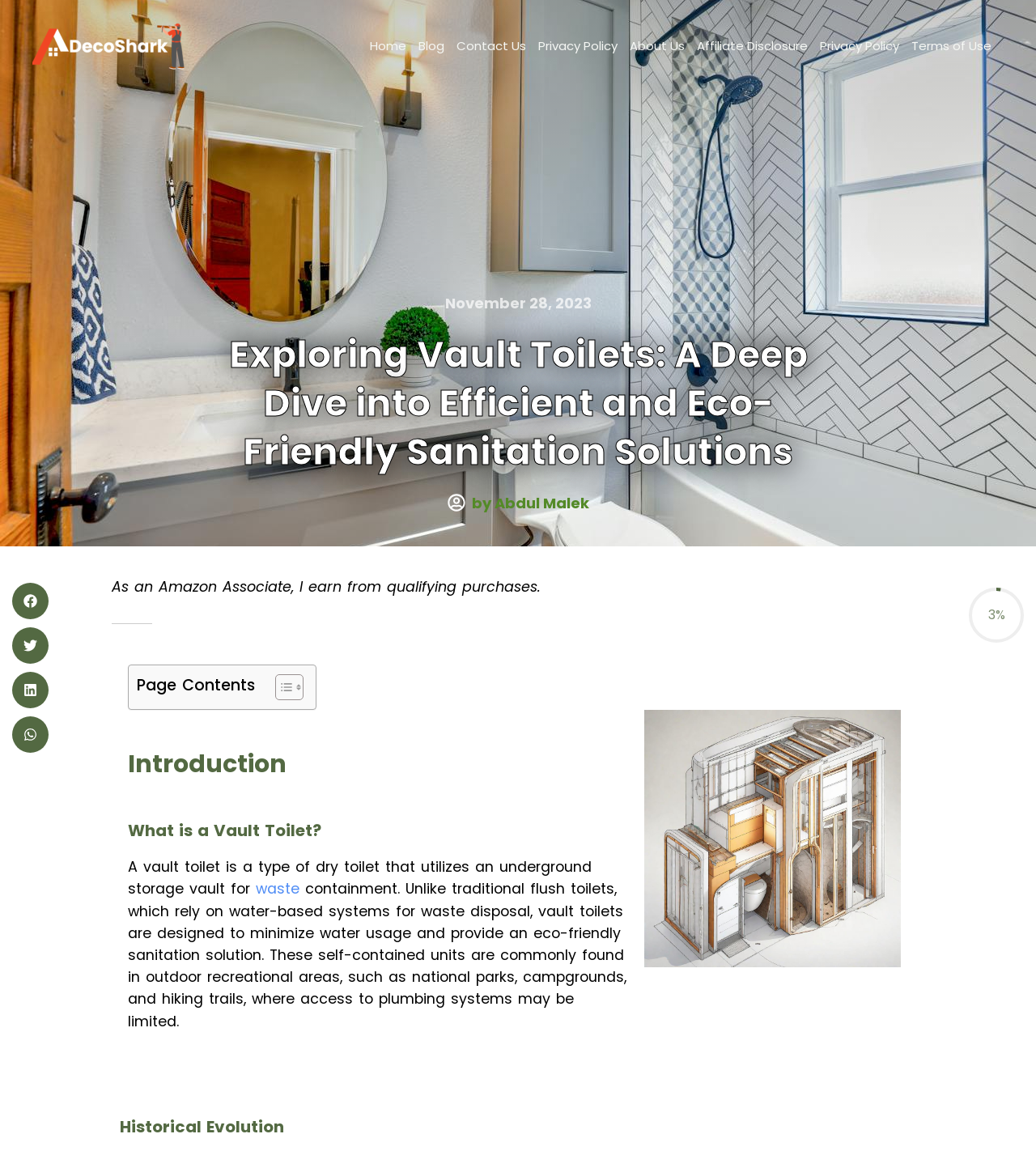Indicate the bounding box coordinates of the element that must be clicked to execute the instruction: "Toggle Table of Content". The coordinates should be given as four float numbers between 0 and 1, i.e., [left, top, right, bottom].

[0.254, 0.585, 0.289, 0.609]